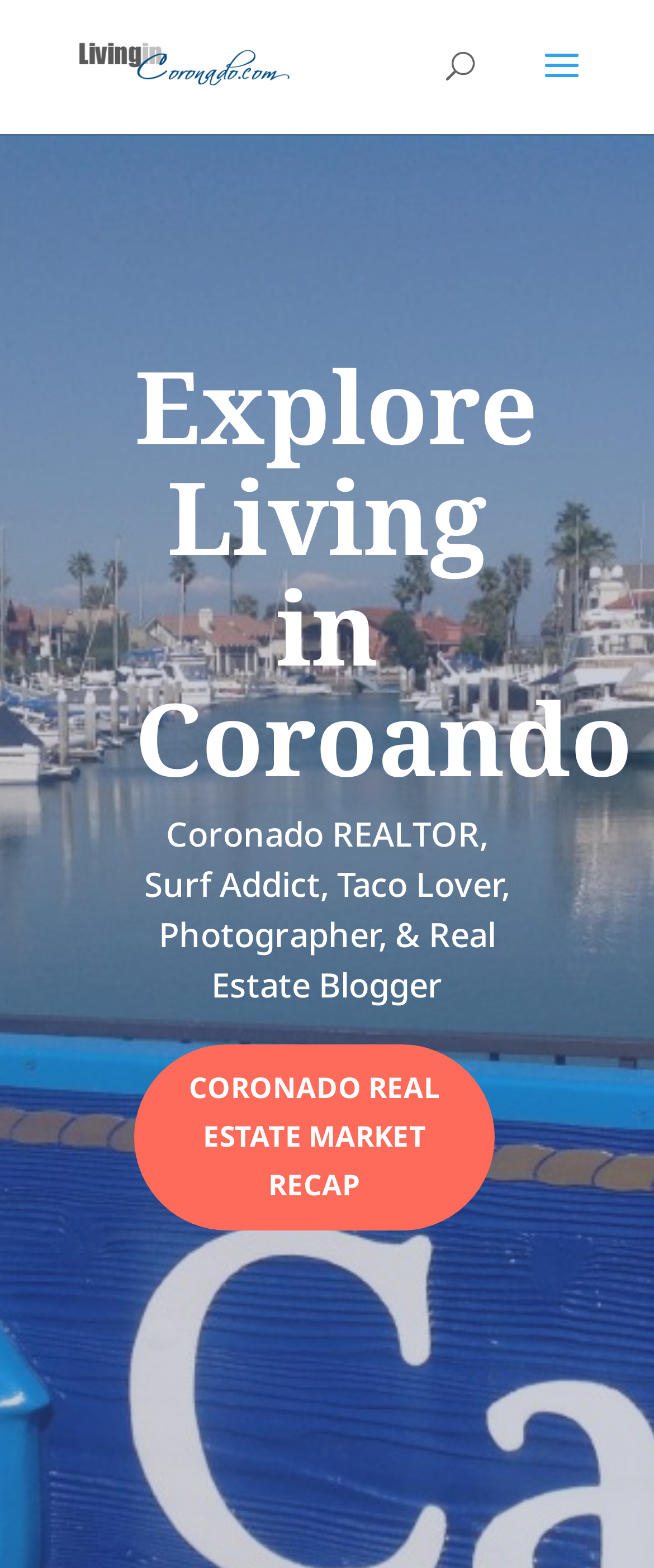Identify the bounding box of the HTML element described here: "alt="Coroando Real Estate"". Provide the coordinates as four float numbers between 0 and 1: [left, top, right, bottom].

[0.11, 0.031, 0.456, 0.051]